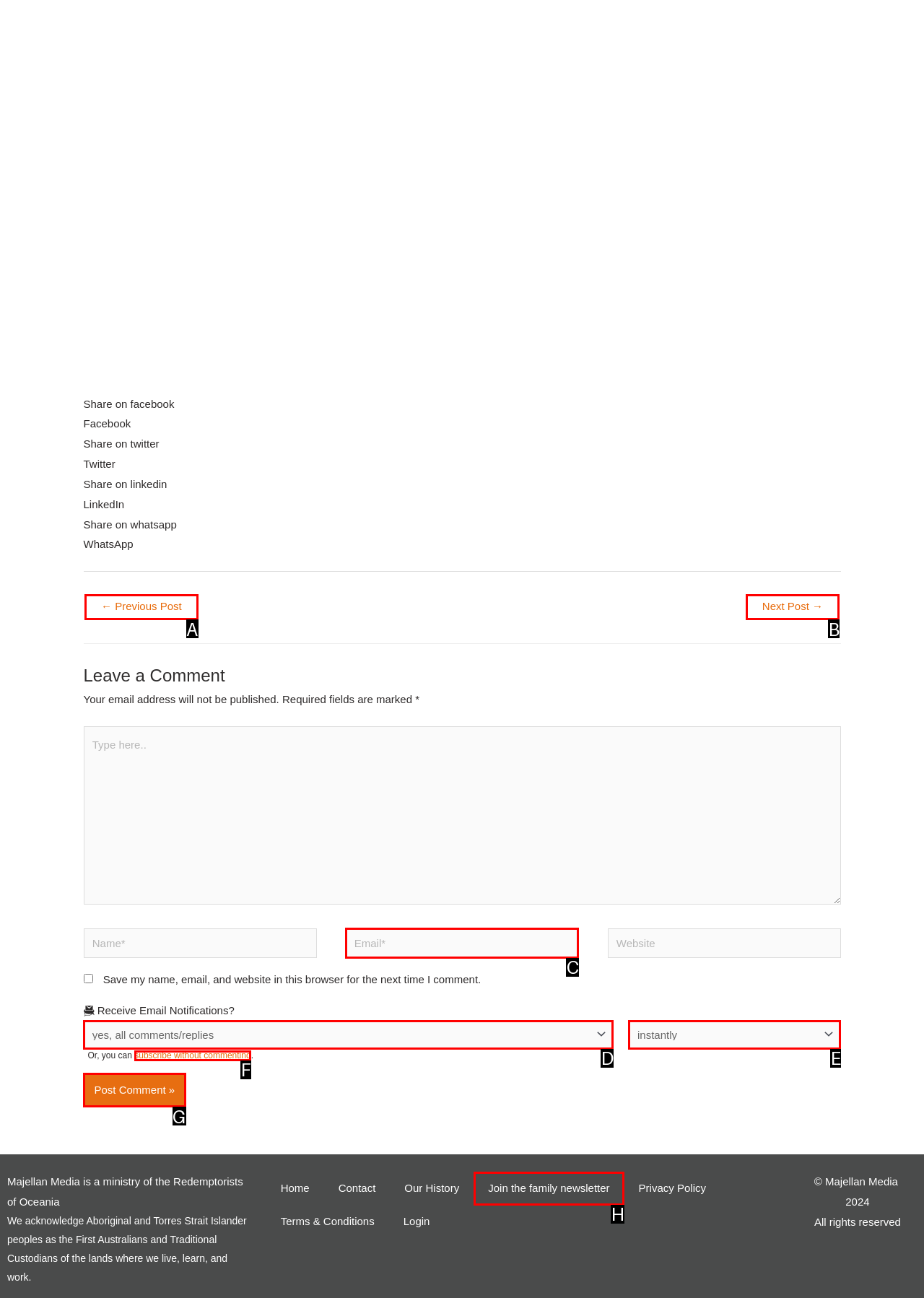Identify the correct UI element to click to achieve the task: Post Comment.
Answer with the letter of the appropriate option from the choices given.

G